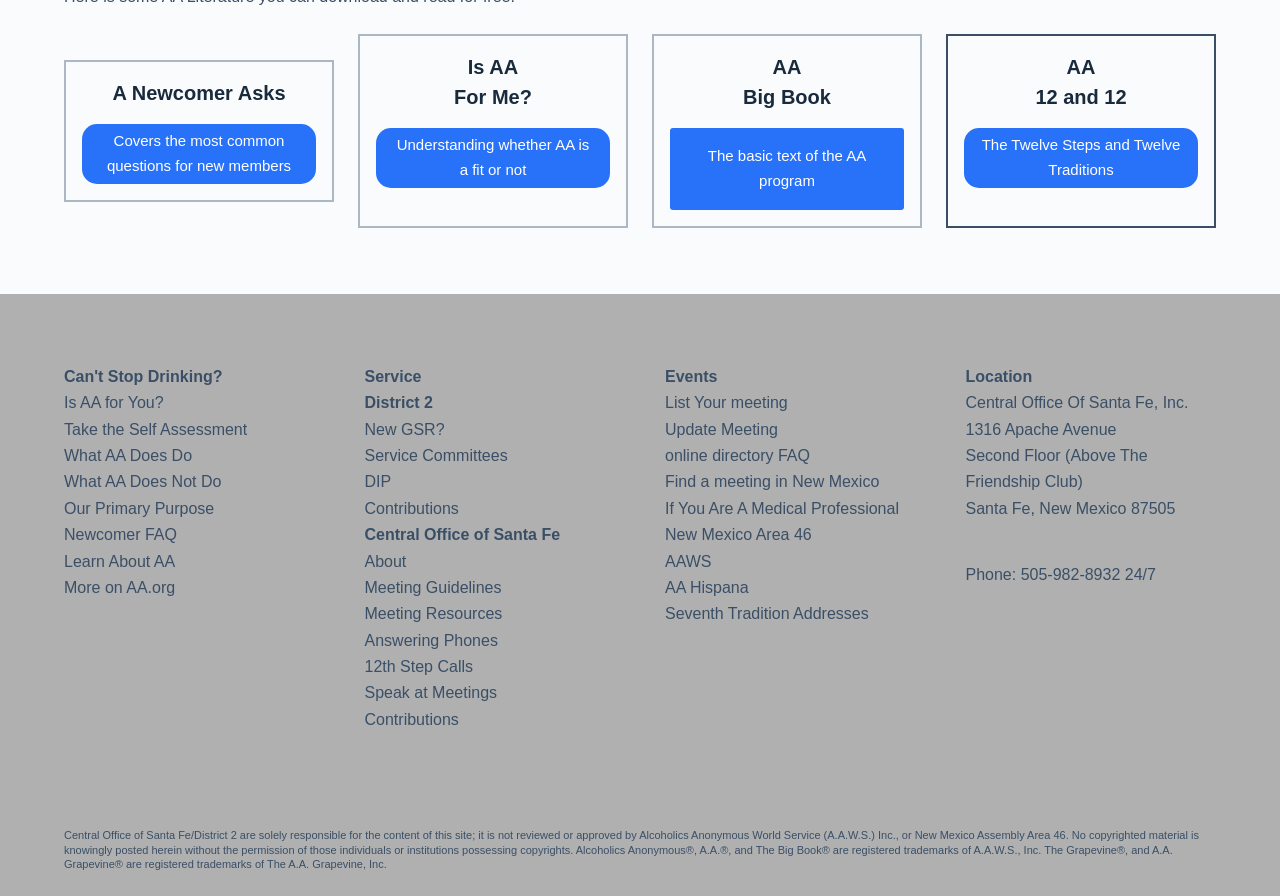What is the phone number of the Central Office of Santa Fe?
Refer to the screenshot and answer in one word or phrase.

505-982-8932